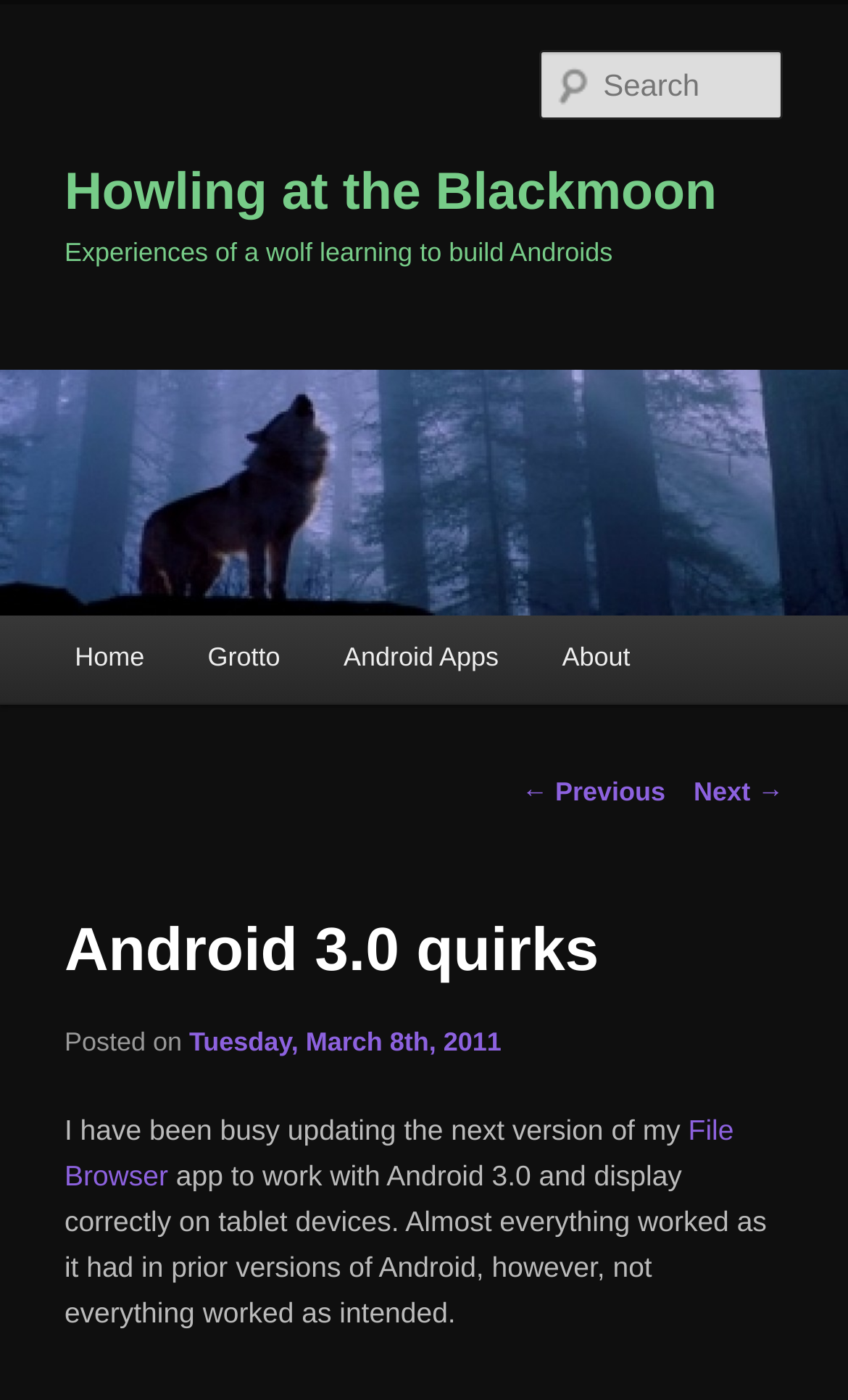Please find the bounding box coordinates of the clickable region needed to complete the following instruction: "Check the post details". The bounding box coordinates must consist of four float numbers between 0 and 1, i.e., [left, top, right, bottom].

[0.076, 0.619, 0.924, 0.73]